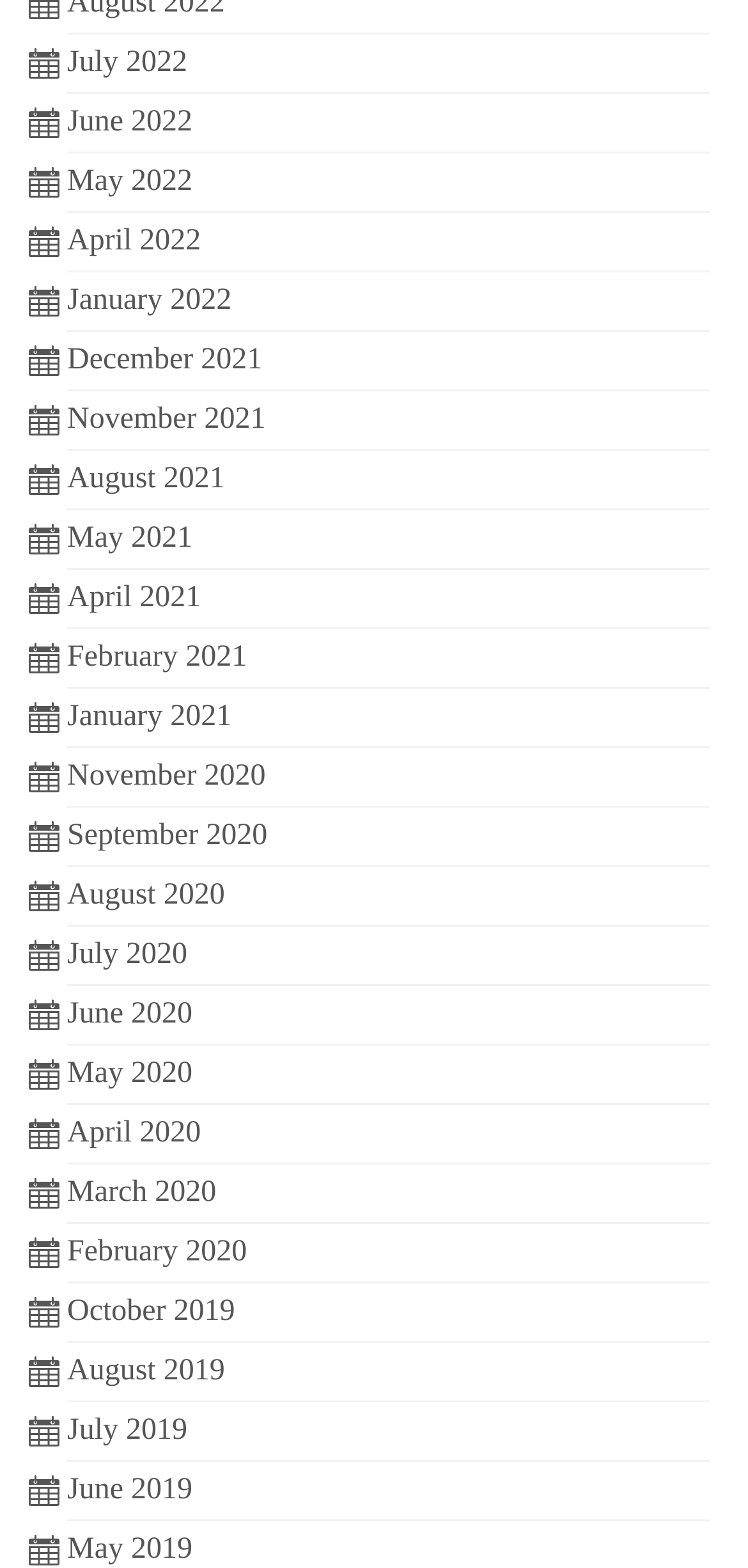Are there any months listed in 2020?
Give a comprehensive and detailed explanation for the question.

By examining the list of links, I can see that there are several months listed in 2020, including July 2020, June 2020, May 2020, April 2020, and others. Therefore, the answer is yes.